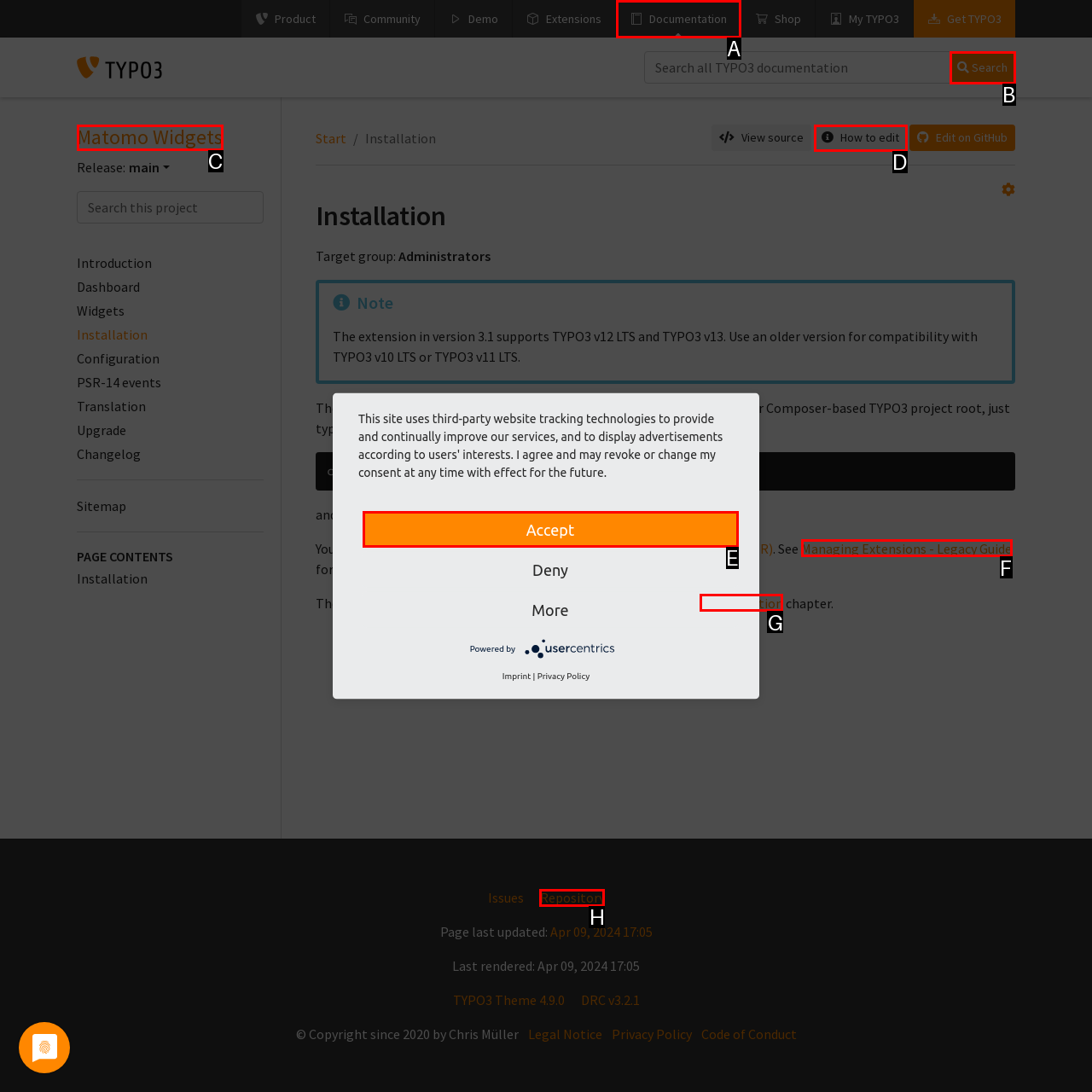Indicate which UI element needs to be clicked to fulfill the task: Go to the Configuration page
Answer with the letter of the chosen option from the available choices directly.

G